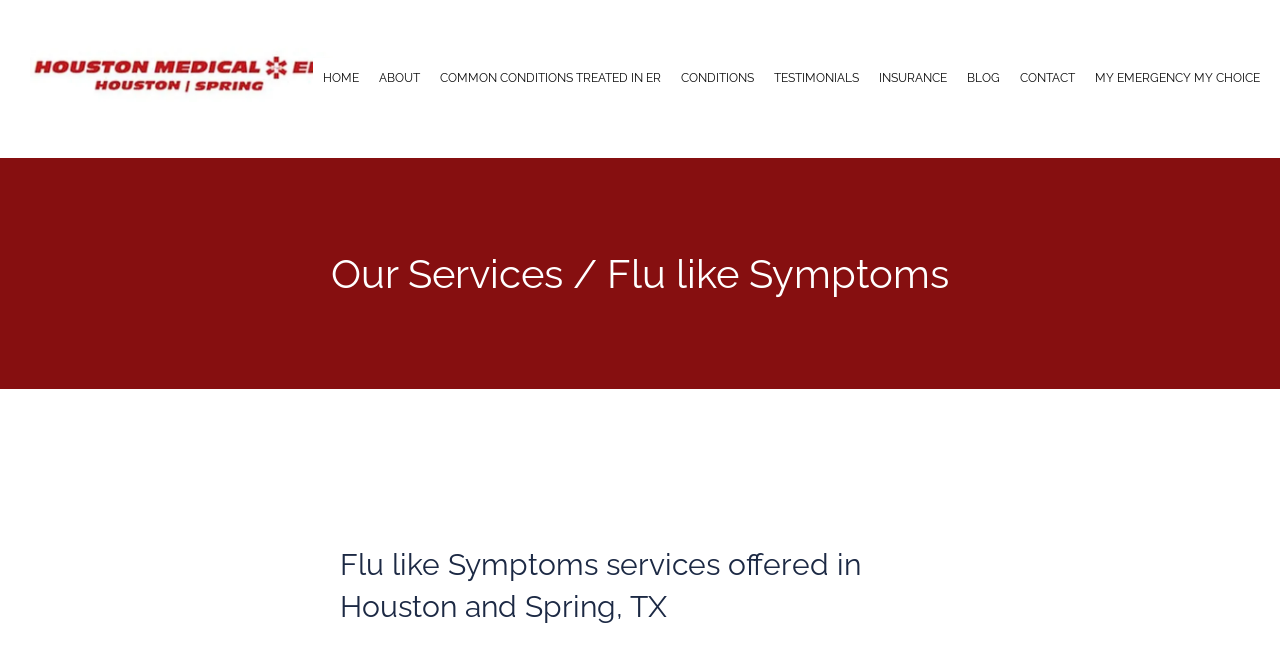Please determine the bounding box coordinates of the element to click in order to execute the following instruction: "Email Infusion Showroom Manager". The coordinates should be four float numbers between 0 and 1, specified as [left, top, right, bottom].

None